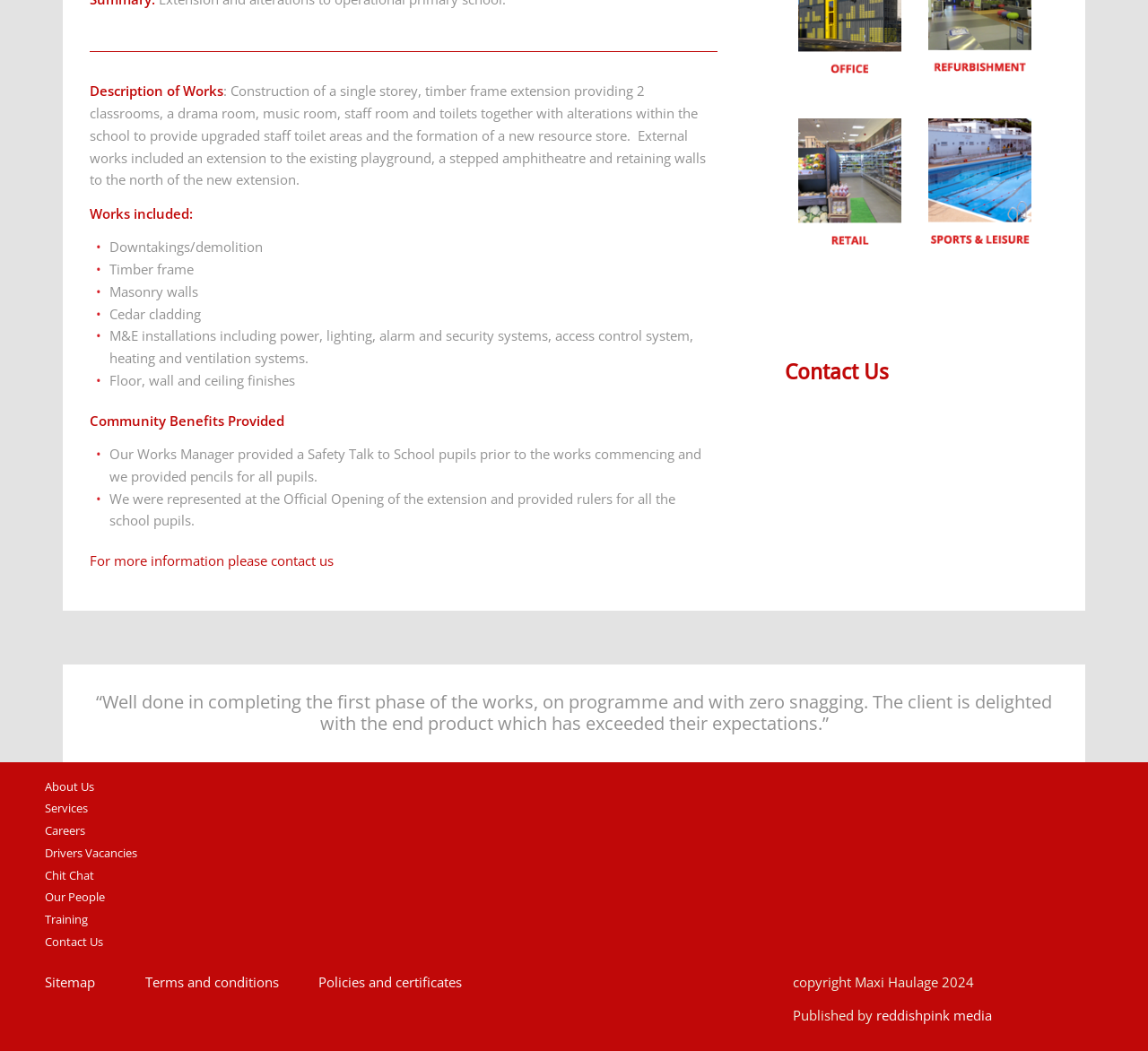What is the purpose of the link 'For more information please contact us'?
Based on the image, provide your answer in one word or phrase.

To contact for more information